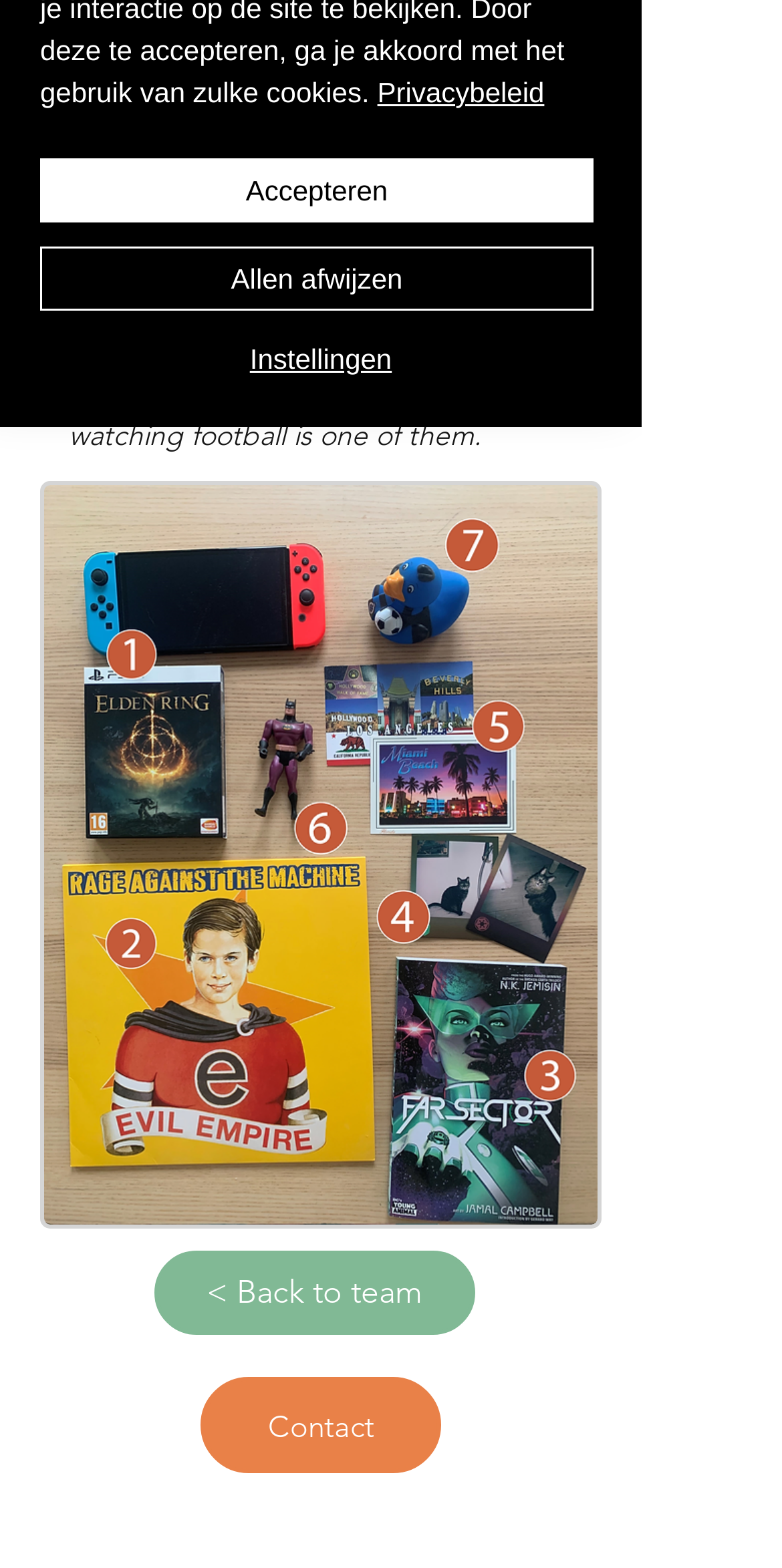Extract the bounding box coordinates of the UI element described: "Accepteren". Provide the coordinates in the format [left, top, right, bottom] with values ranging from 0 to 1.

[0.051, 0.101, 0.759, 0.142]